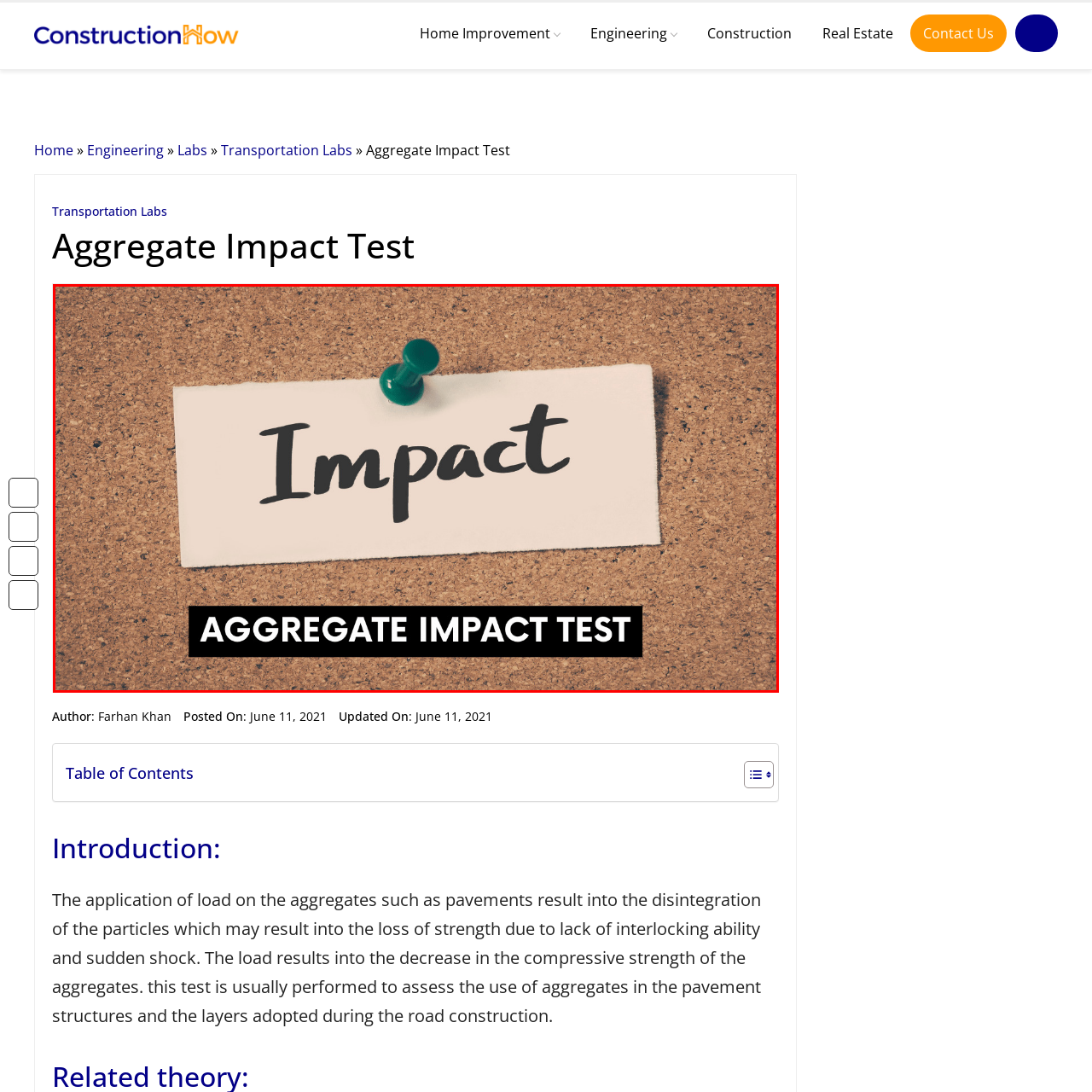Study the image surrounded by the red bounding box and respond as thoroughly as possible to the following question, using the image for reference: What is the shape of the banner below the word 'Impact'?

The shape of the banner below the word 'Impact' is rectangular because it is described as a 'solid black rectangular banner' in the caption, emphasizing the focus on the aggregate impact test.